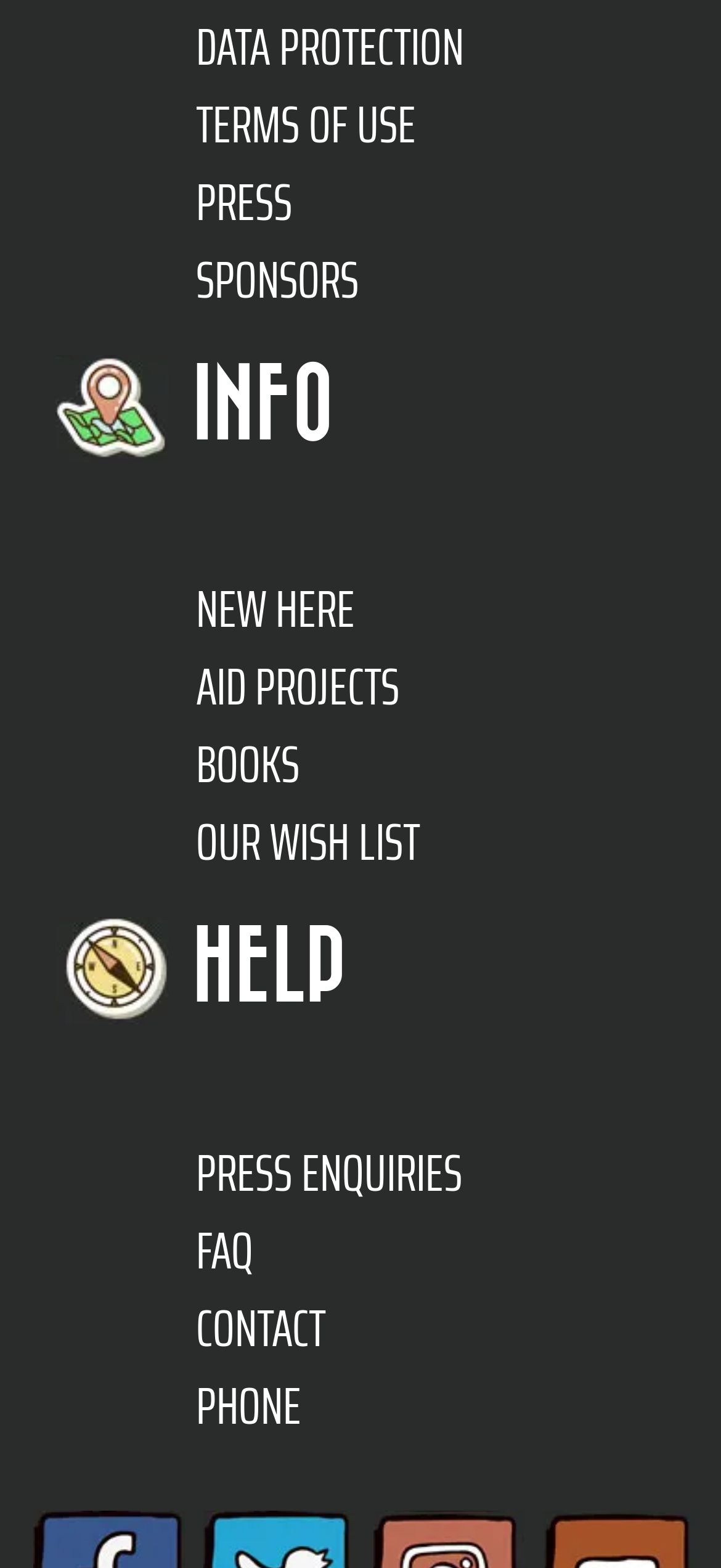What is the last link in the footer?
Based on the screenshot, respond with a single word or phrase.

PHONE